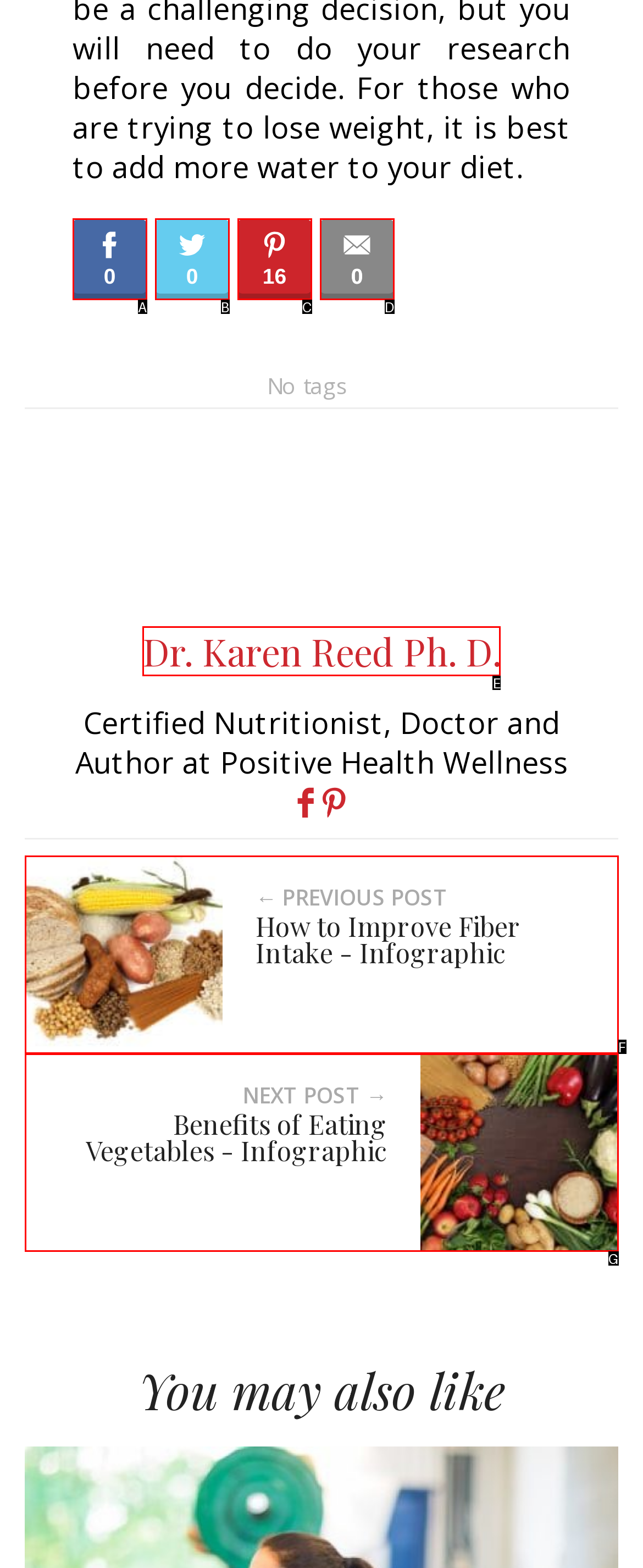Select the letter that corresponds to the description: aria-label="Toggle navigation". Provide your answer using the option's letter.

None